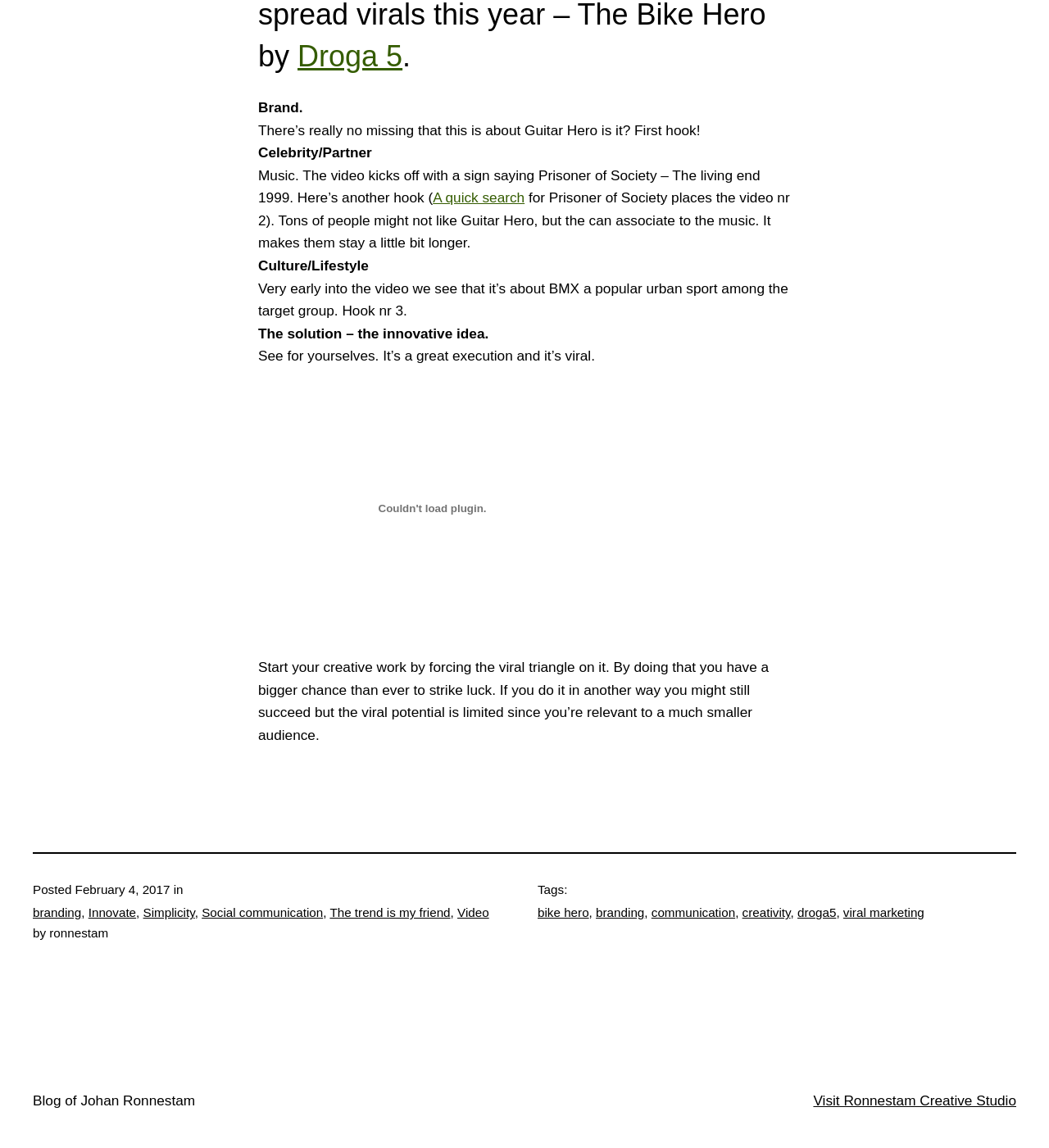What is the theme of the video mentioned in the article?
Refer to the screenshot and respond with a concise word or phrase.

BMX